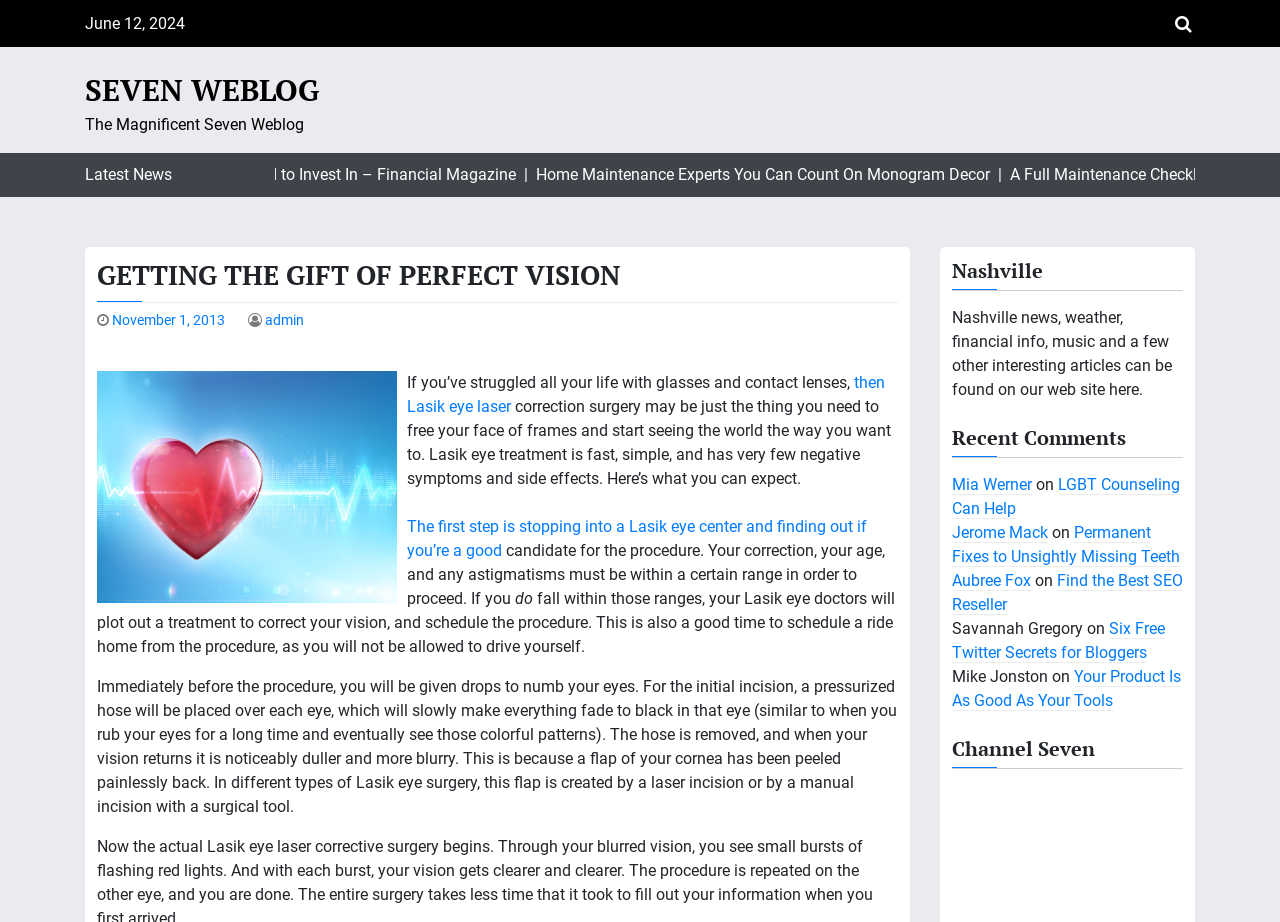Can you pinpoint the bounding box coordinates for the clickable element required for this instruction: "Follow 'then Lasik eye laser'"? The coordinates should be four float numbers between 0 and 1, i.e., [left, top, right, bottom].

[0.318, 0.404, 0.691, 0.451]